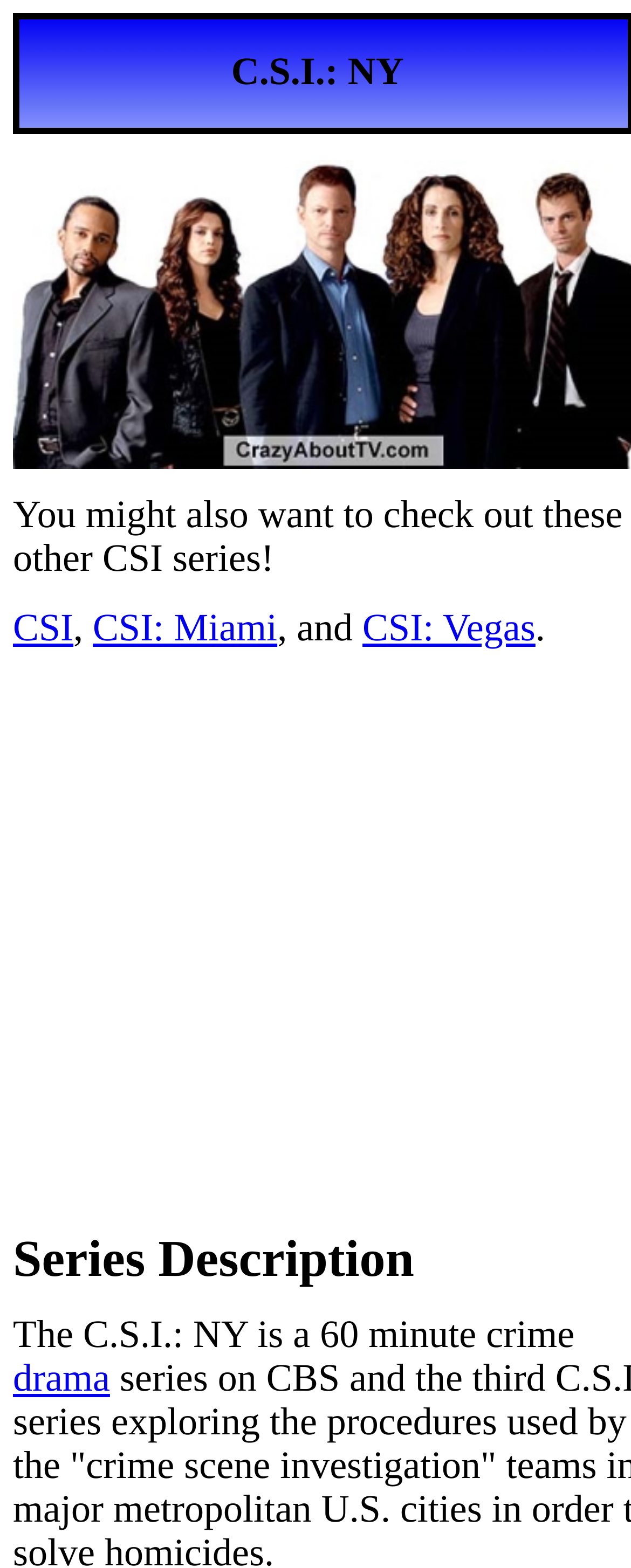What genre is the TV series C.S.I.: NY?
Refer to the screenshot and answer in one word or phrase.

drama